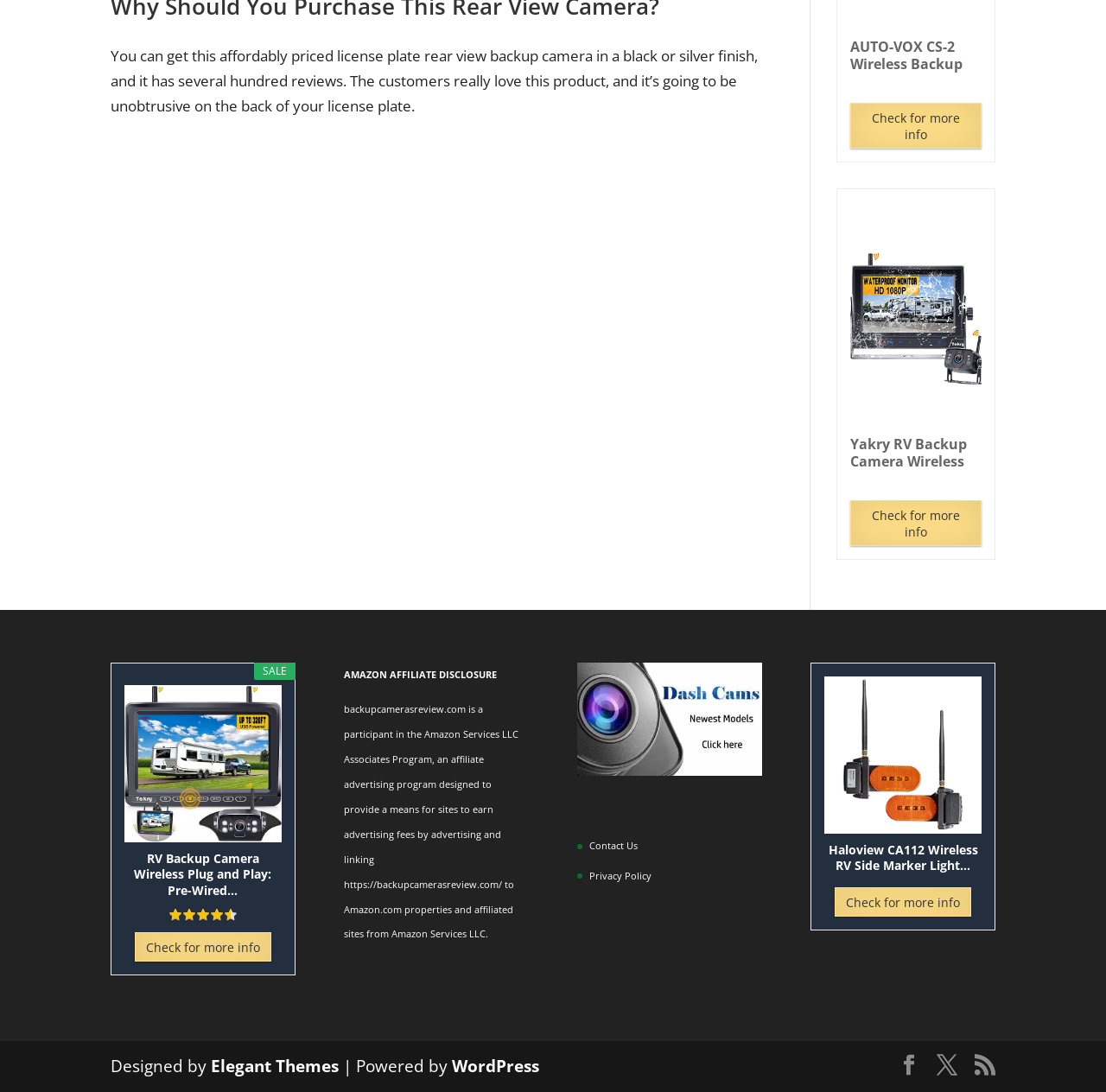What is the affiliate program mentioned on this page?
Please use the visual content to give a single word or phrase answer.

Amazon Services LLC Associates Program